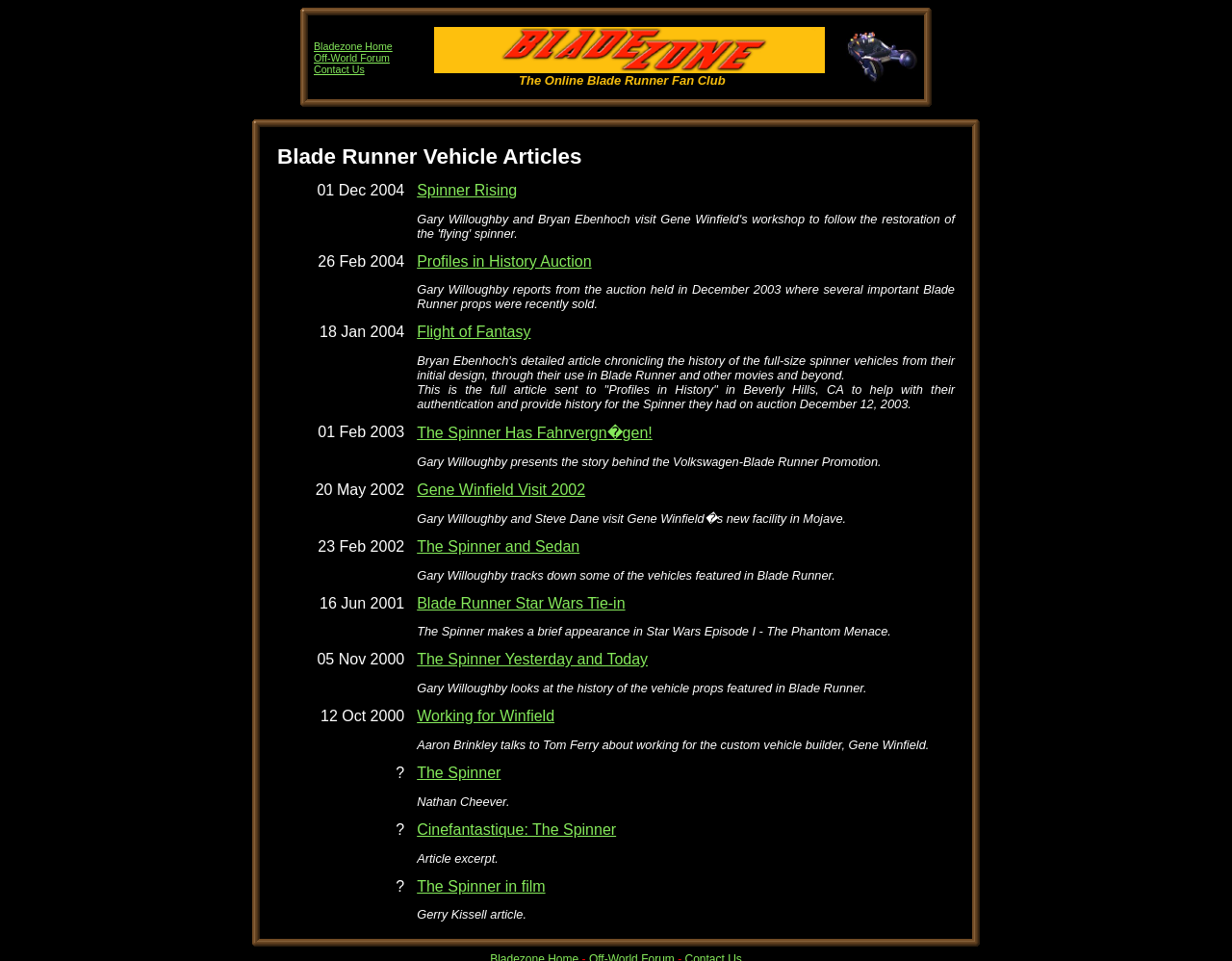What is the image above the table?
Look at the image and respond with a one-word or short phrase answer.

Blade Runner logo